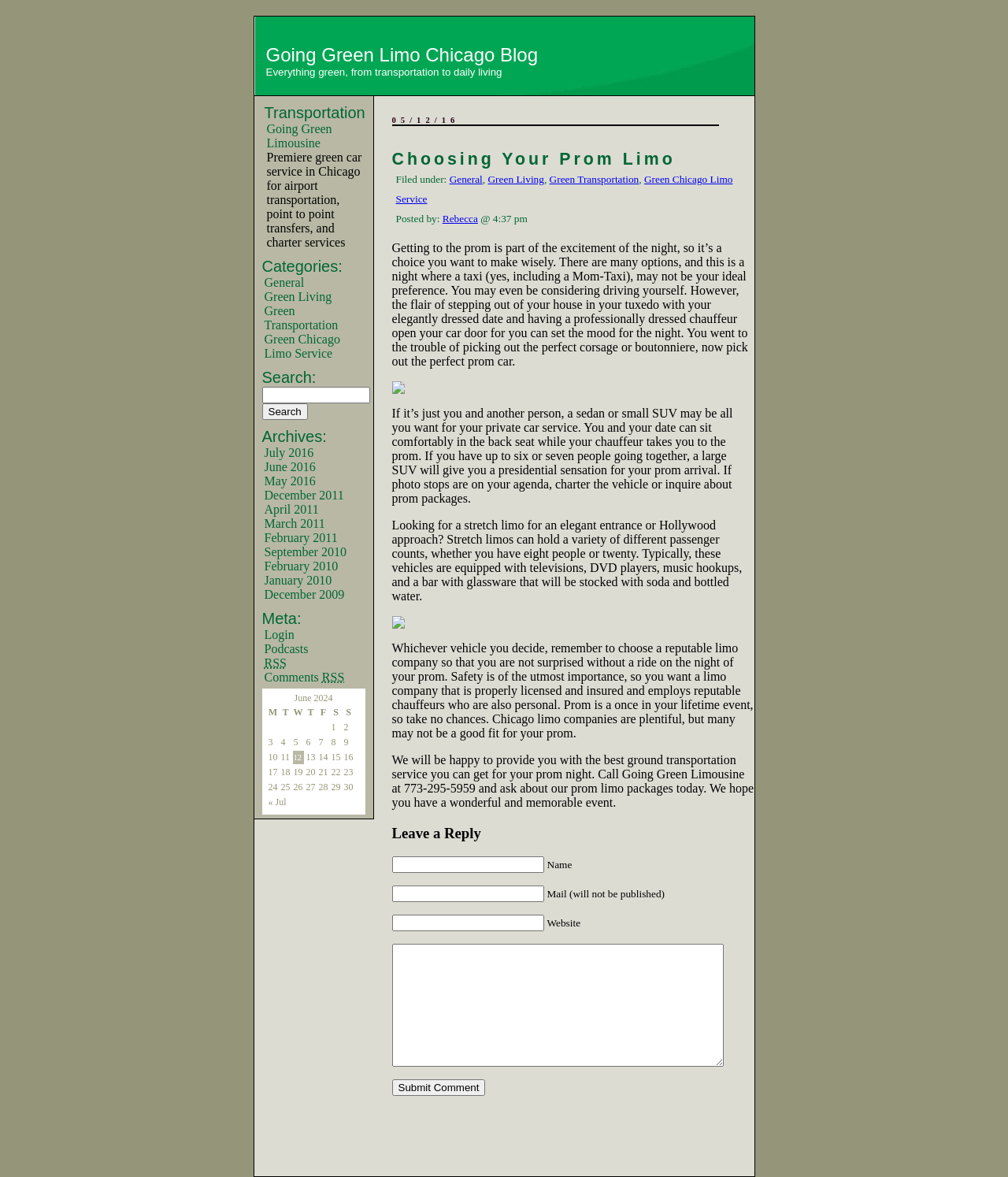Respond with a single word or short phrase to the following question: 
What is the date of the latest blog post?

June 2024